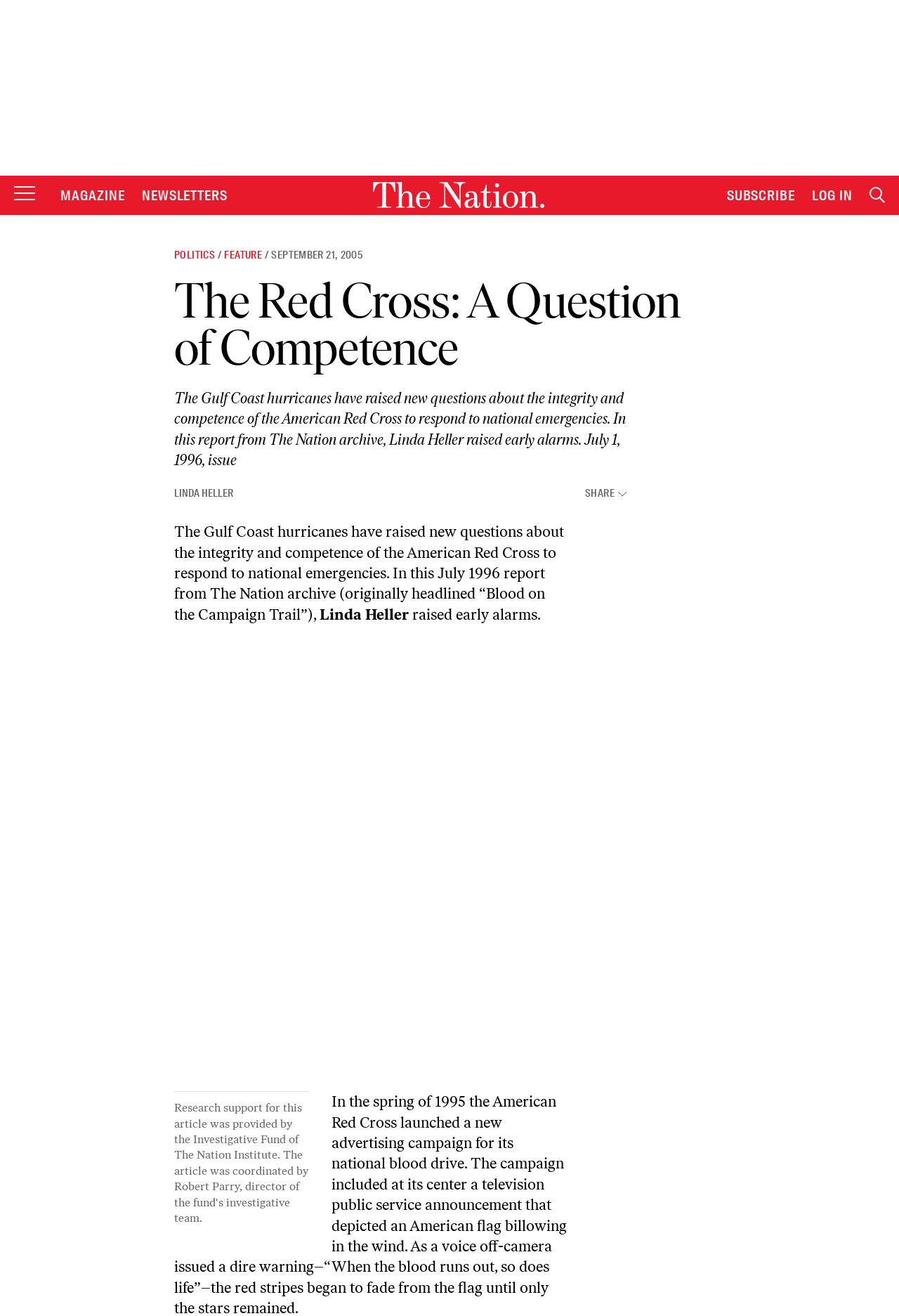What is the organization being questioned in the article?
Based on the visual information, provide a detailed and comprehensive answer.

The webpage has a heading 'The Red Cross: A Question of Competence' and a description that mentions 'the integrity and competence of the American Red Cross to respond to national emergencies', which suggests that the article is questioning the American Red Cross.